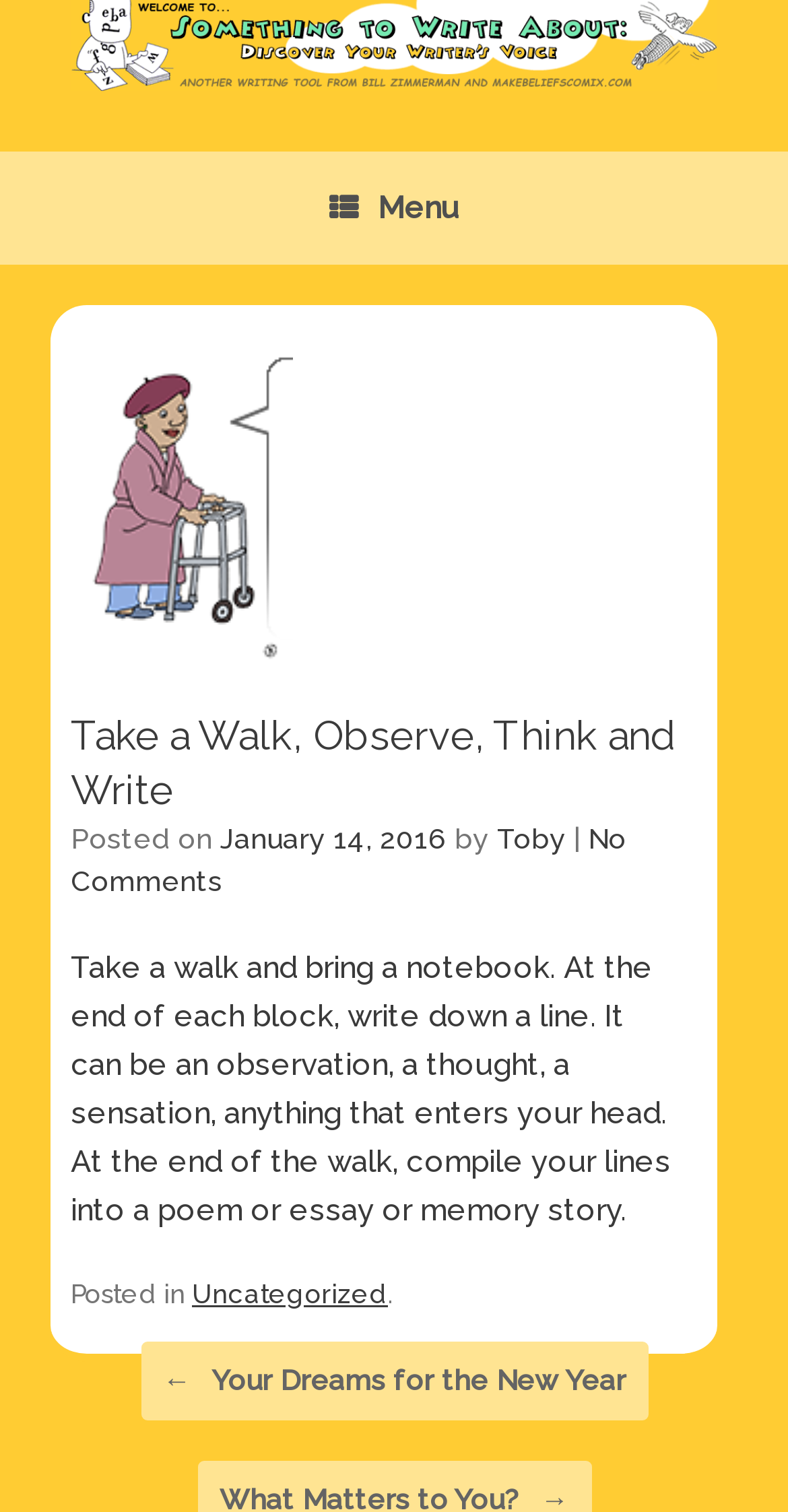What is the title of the previous post?
Refer to the image and give a detailed response to the question.

I found the title of the previous post by looking at the 'Post navigation' section, where it says '← Your Dreams for the New Year'.